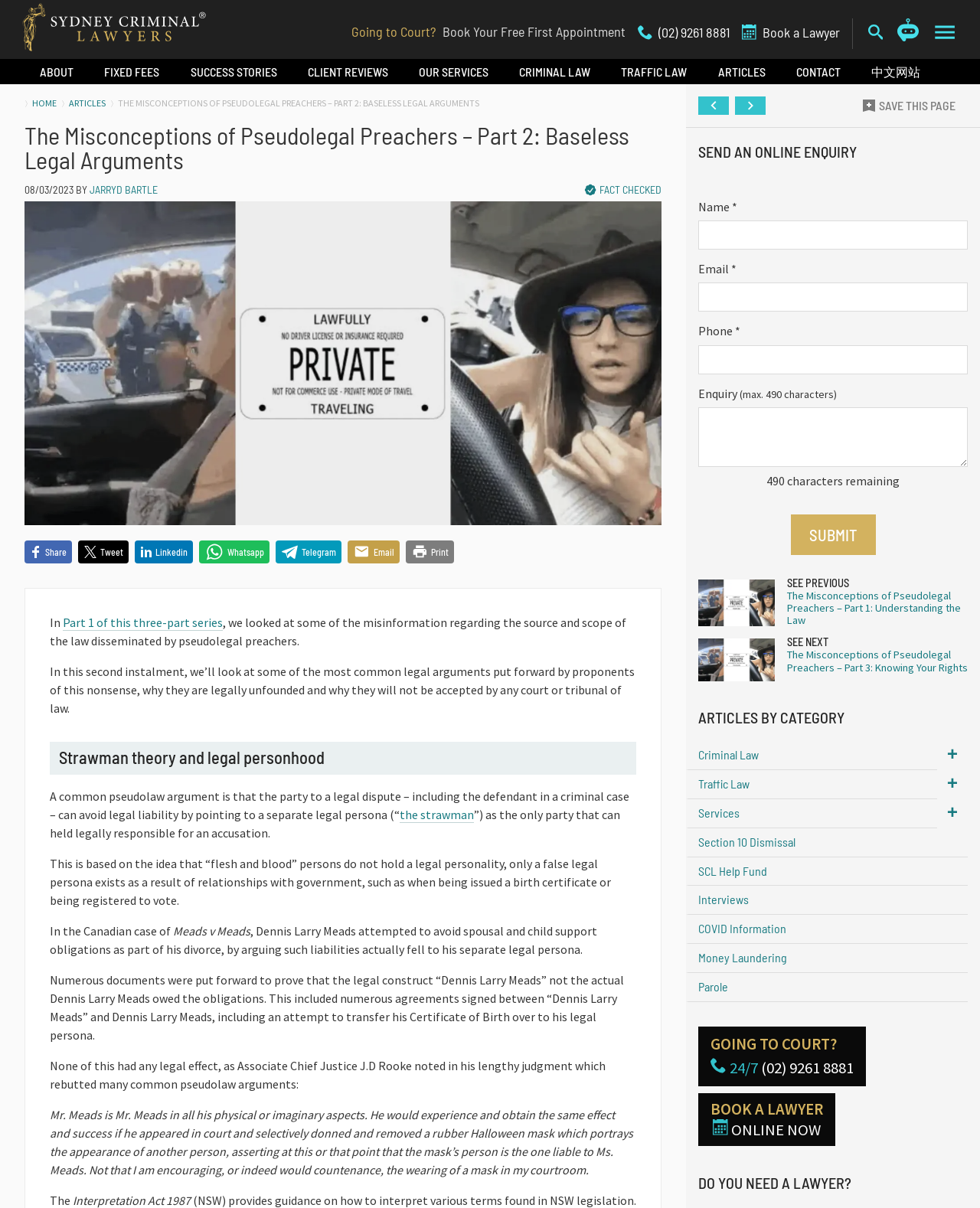Please extract and provide the main headline of the webpage.

The Misconceptions of Pseudolegal Preachers – Part 2: Baseless Legal Arguments